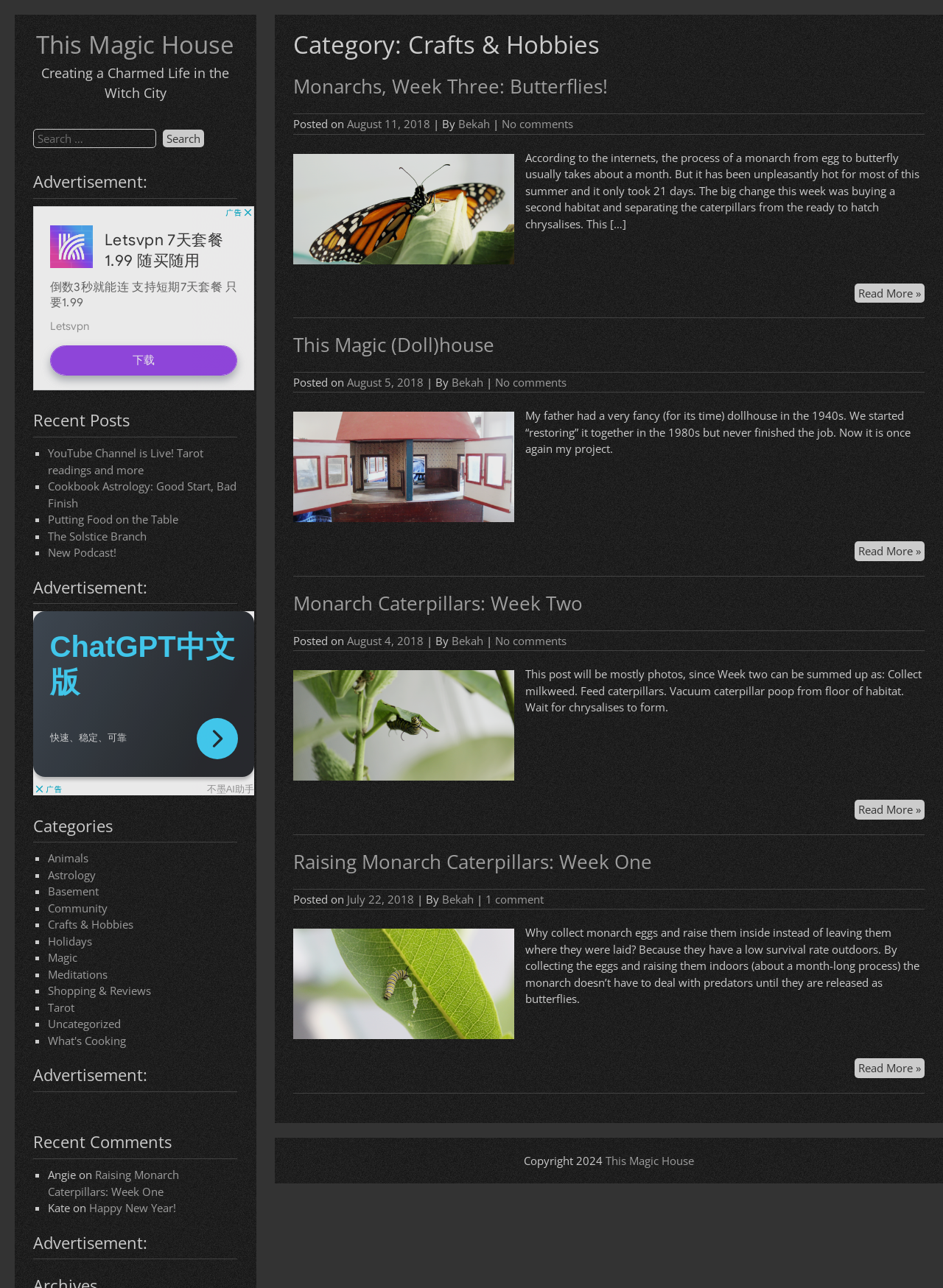Identify the bounding box for the UI element described as: "Bekah". Ensure the coordinates are four float numbers between 0 and 1, formatted as [left, top, right, bottom].

[0.469, 0.692, 0.502, 0.704]